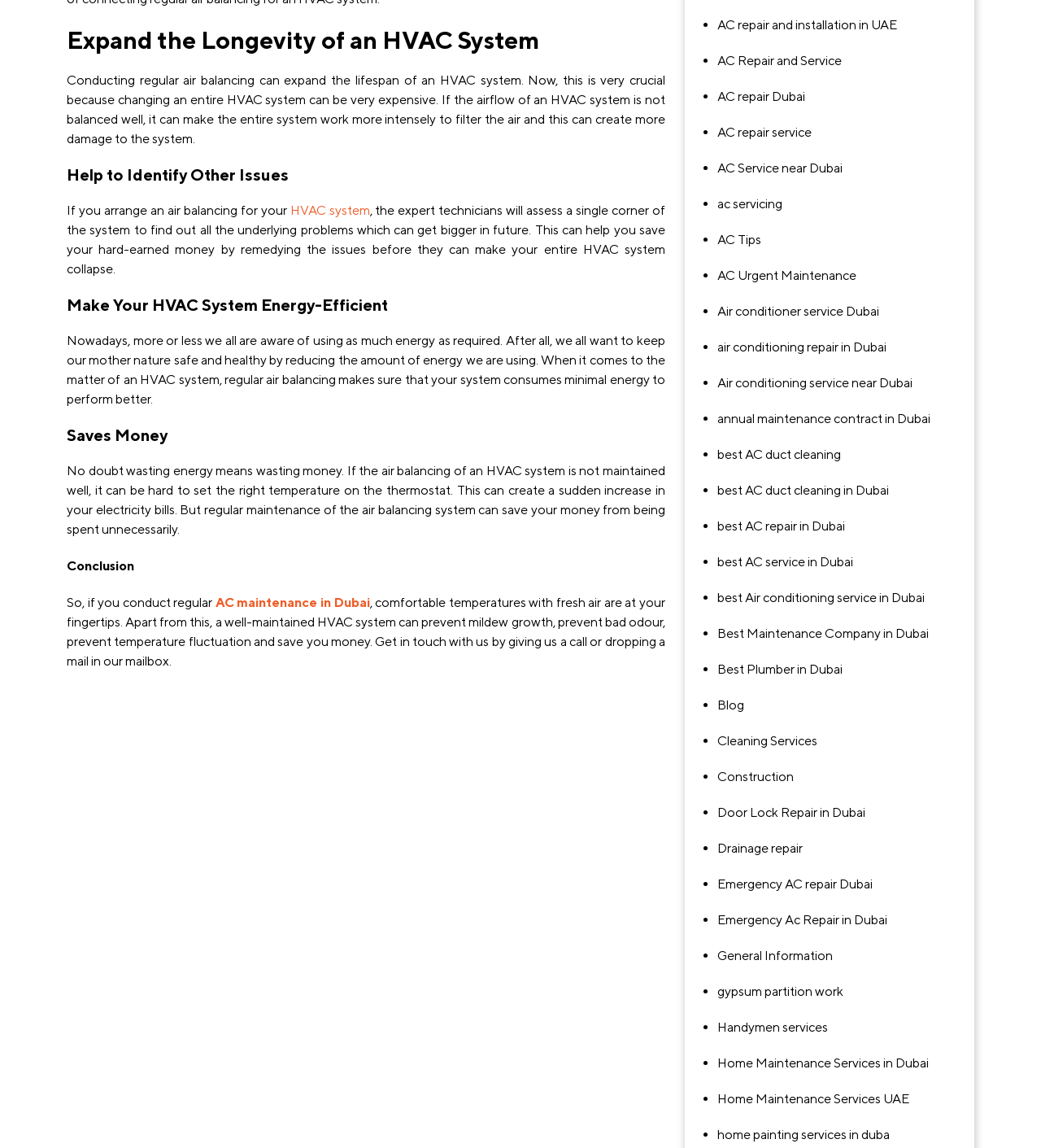Refer to the element description Cleaning Services and identify the corresponding bounding box in the screenshot. Format the coordinates as (top-left x, top-left y, bottom-right x, bottom-right y) with values in the range of 0 to 1.

[0.689, 0.63, 0.92, 0.661]